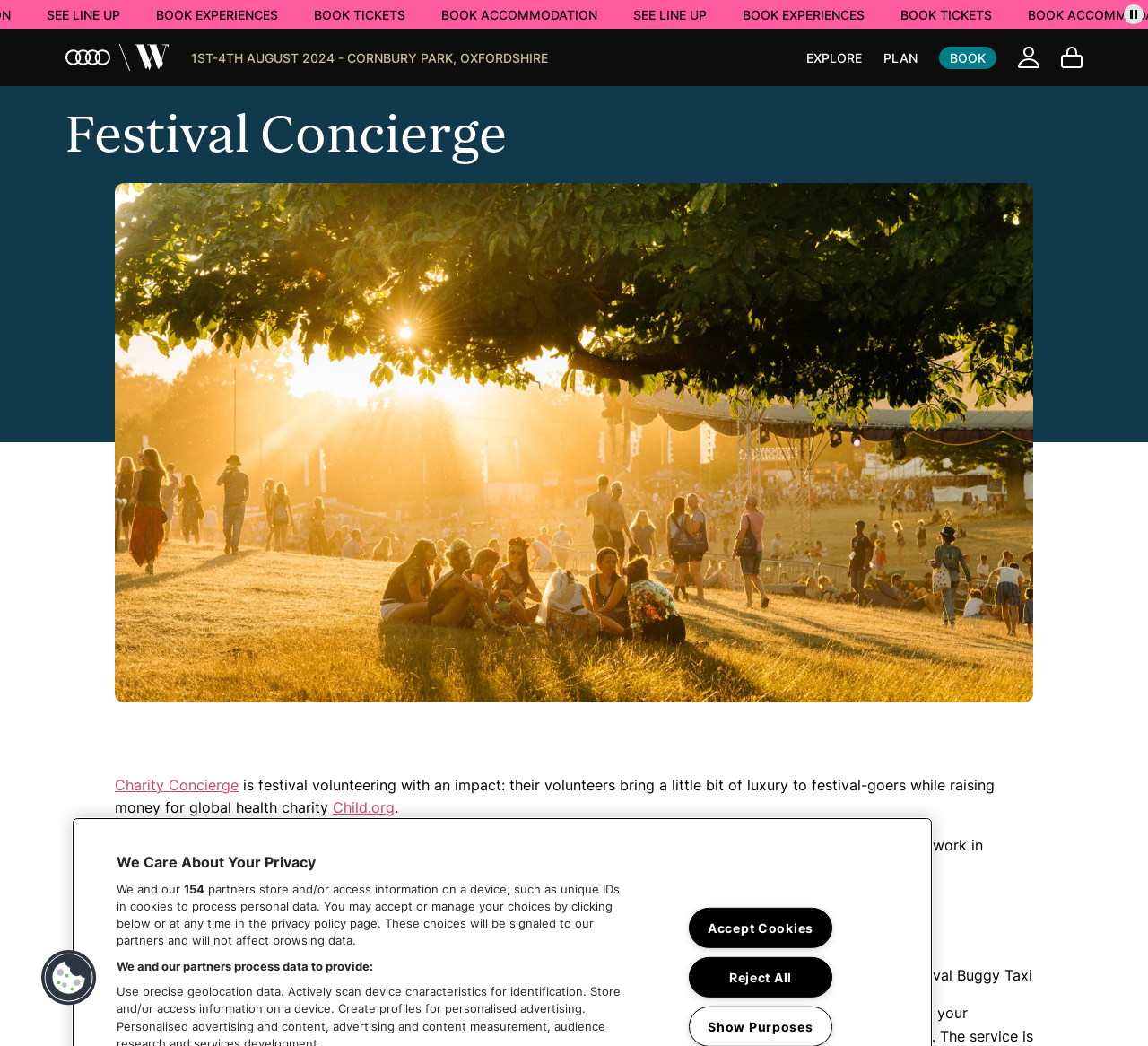Please provide a brief answer to the question using only one word or phrase: 
What is the location of Wilderness Festival?

Cornbury Park, Oxfordshire